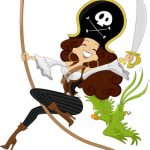Based on the image, please elaborate on the answer to the following question:
What is emblazoned on the pirate woman's hat?

The pirate woman's hat is emblazoned with a skull and crossbones, which is a classic pirate symbol that emphasizes her adventurous spirit and boldness.